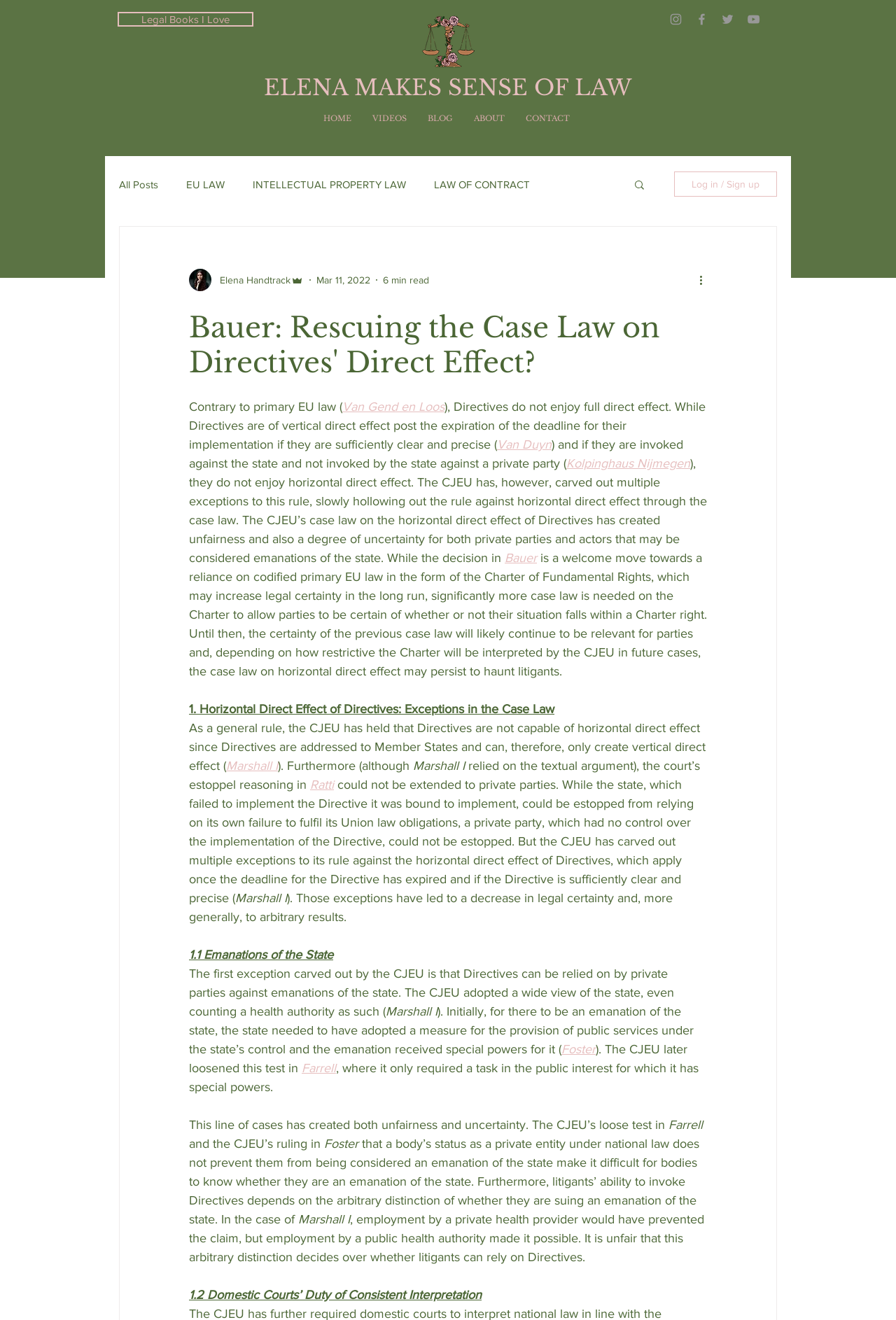Answer the question in one word or a short phrase:
What is the name of the case that is mentioned as a welcome move towards a reliance on codified primary EU law?

Bauer